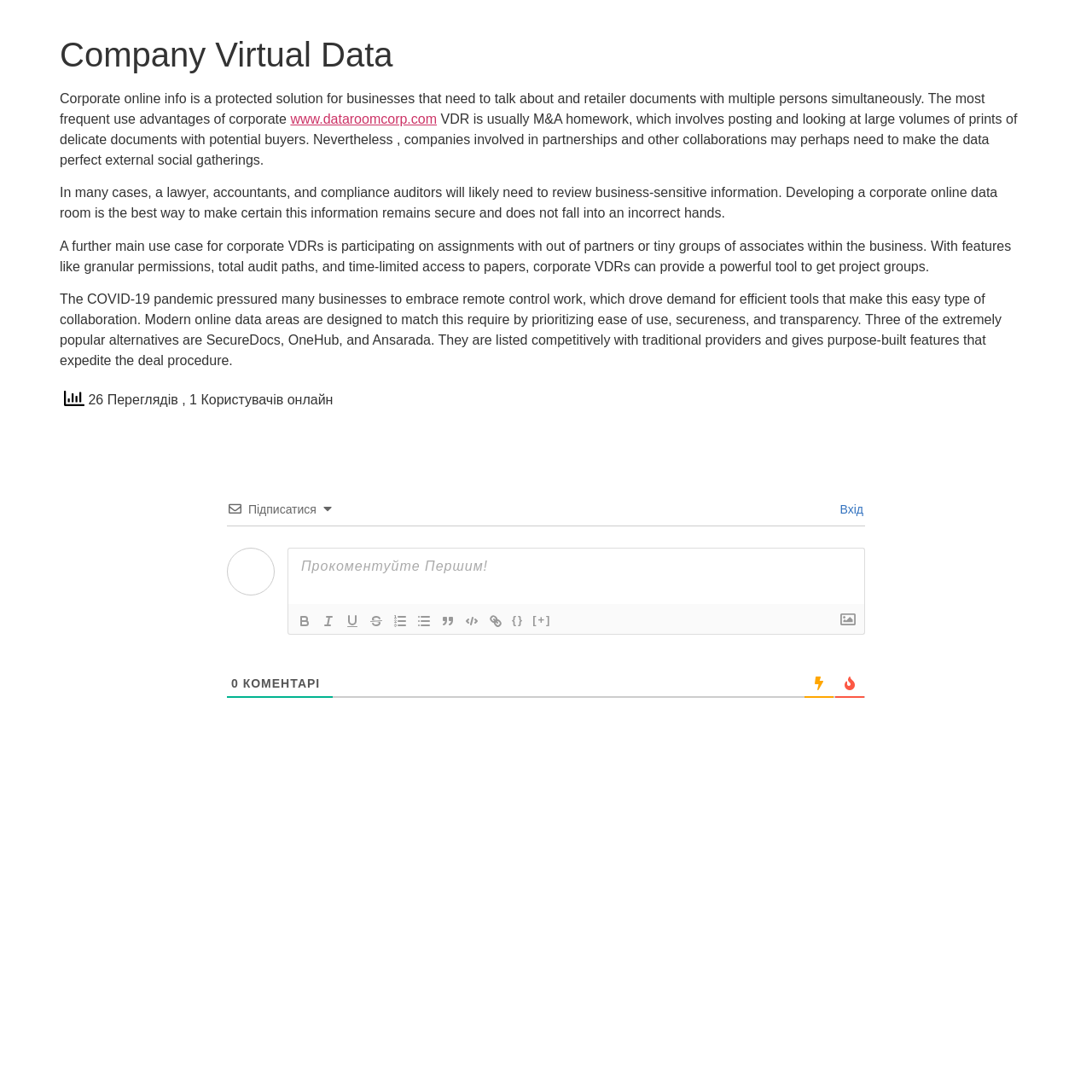Present a detailed account of what is displayed on the webpage.

The webpage is about Company Virtual Data, a protected solution for businesses to share and store documents with multiple people simultaneously. At the top, there is a header with the title "Company Virtual Data". Below the header, there is a paragraph of text explaining the benefits of corporate online info, followed by a link to "www.dataroomcorp.com". 

There are four paragraphs of text that describe the use cases of corporate Virtual Data Rooms (VDRs), including M&A due diligence, partnerships, and collaborations. The text also mentions the importance of security and transparency in online data rooms.

On the right side of the page, there are several buttons and icons, including a guest image, a sign-up button, and a login link. Below these, there are several formatting buttons, including bold, italic, underline, strike, ordered list, unordered list, block quote, code block, and link.

At the bottom of the page, there is a section with the title "КОМЕНТАРІ" (which means "Comments" in Ukrainian) and a counter showing "26 Переглядів" (26 views) and "1 Користувачів онлайн" (1 user online).